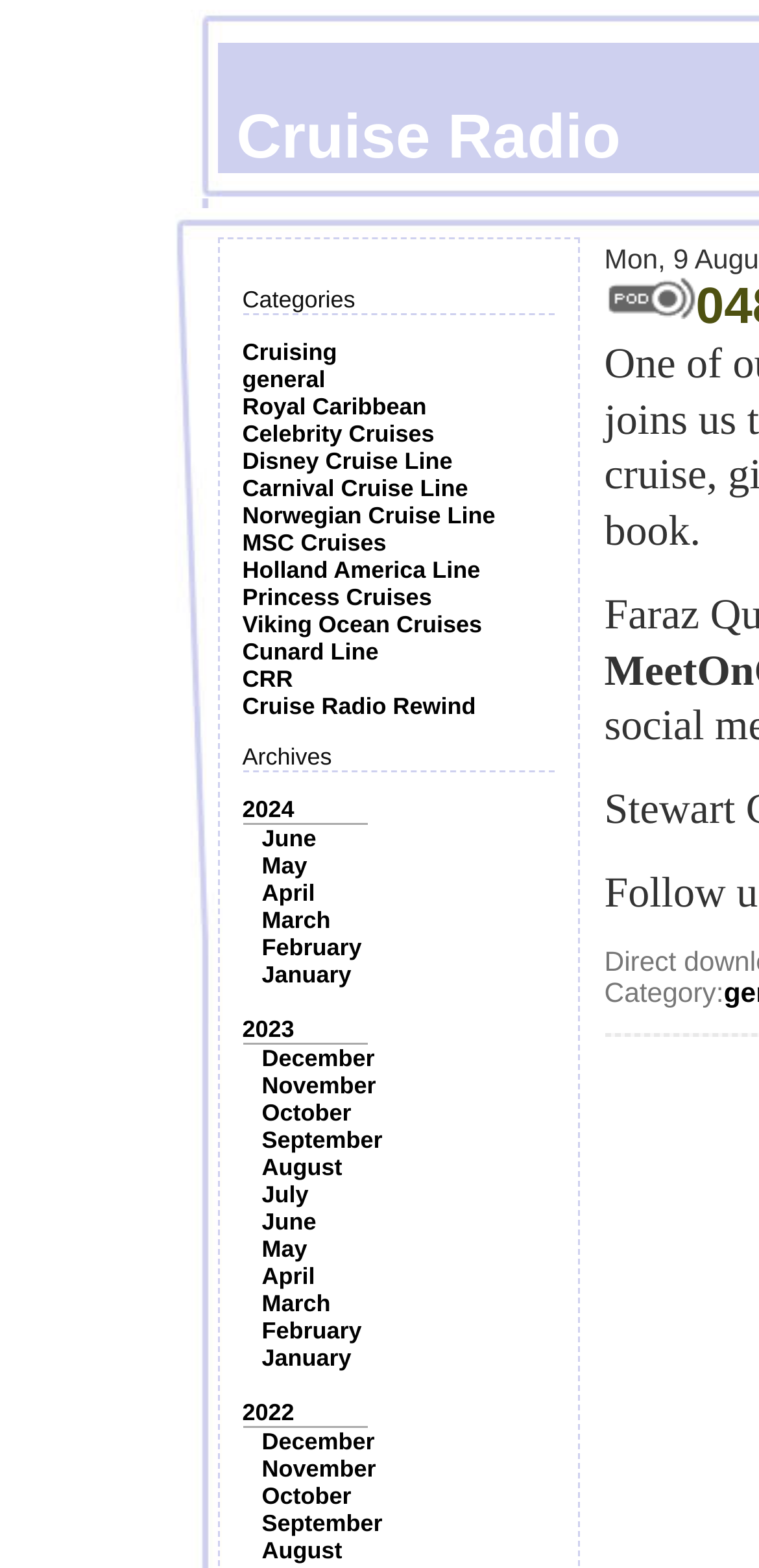Identify the bounding box coordinates for the UI element described as follows: December. Use the format (top-left x, top-left y, bottom-right x, bottom-right y) and ensure all values are floating point numbers between 0 and 1.

[0.345, 0.911, 0.494, 0.928]